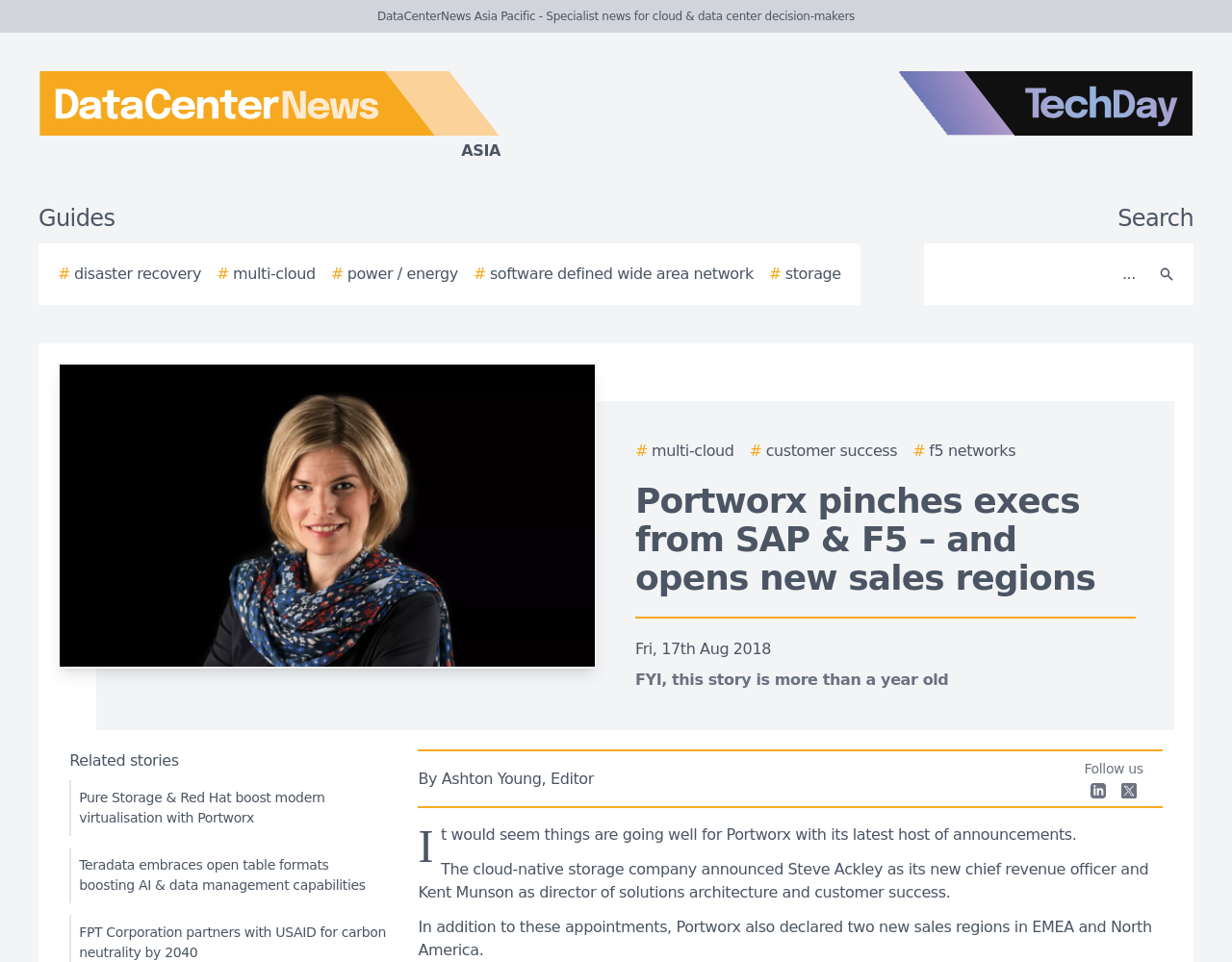Find and provide the bounding box coordinates for the UI element described here: "# Multi-cloud". The coordinates should be given as four float numbers between 0 and 1: [left, top, right, bottom].

[0.516, 0.457, 0.596, 0.481]